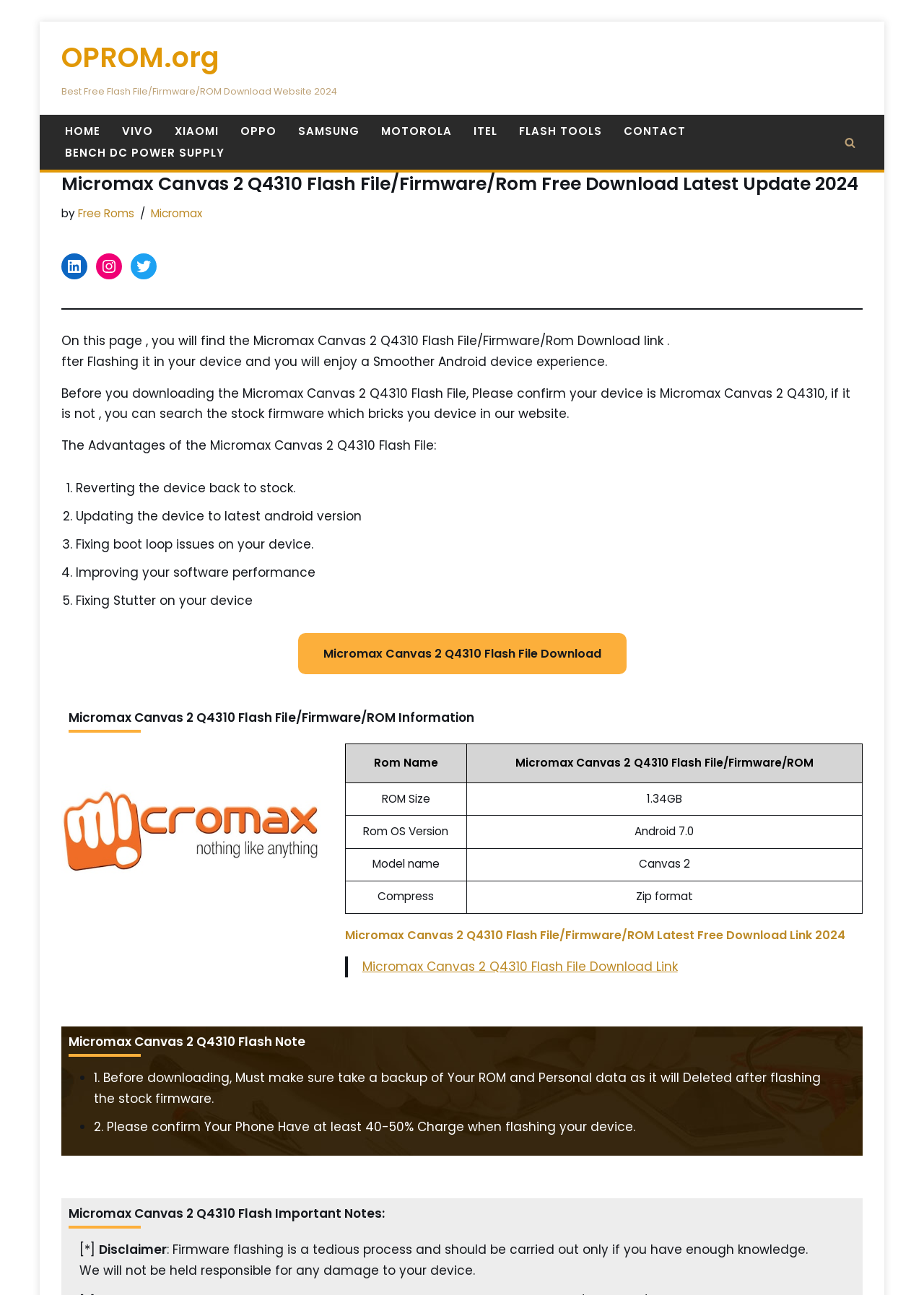Show the bounding box coordinates of the region that should be clicked to follow the instruction: "Click on the 'HOME' link."

[0.07, 0.093, 0.109, 0.11]